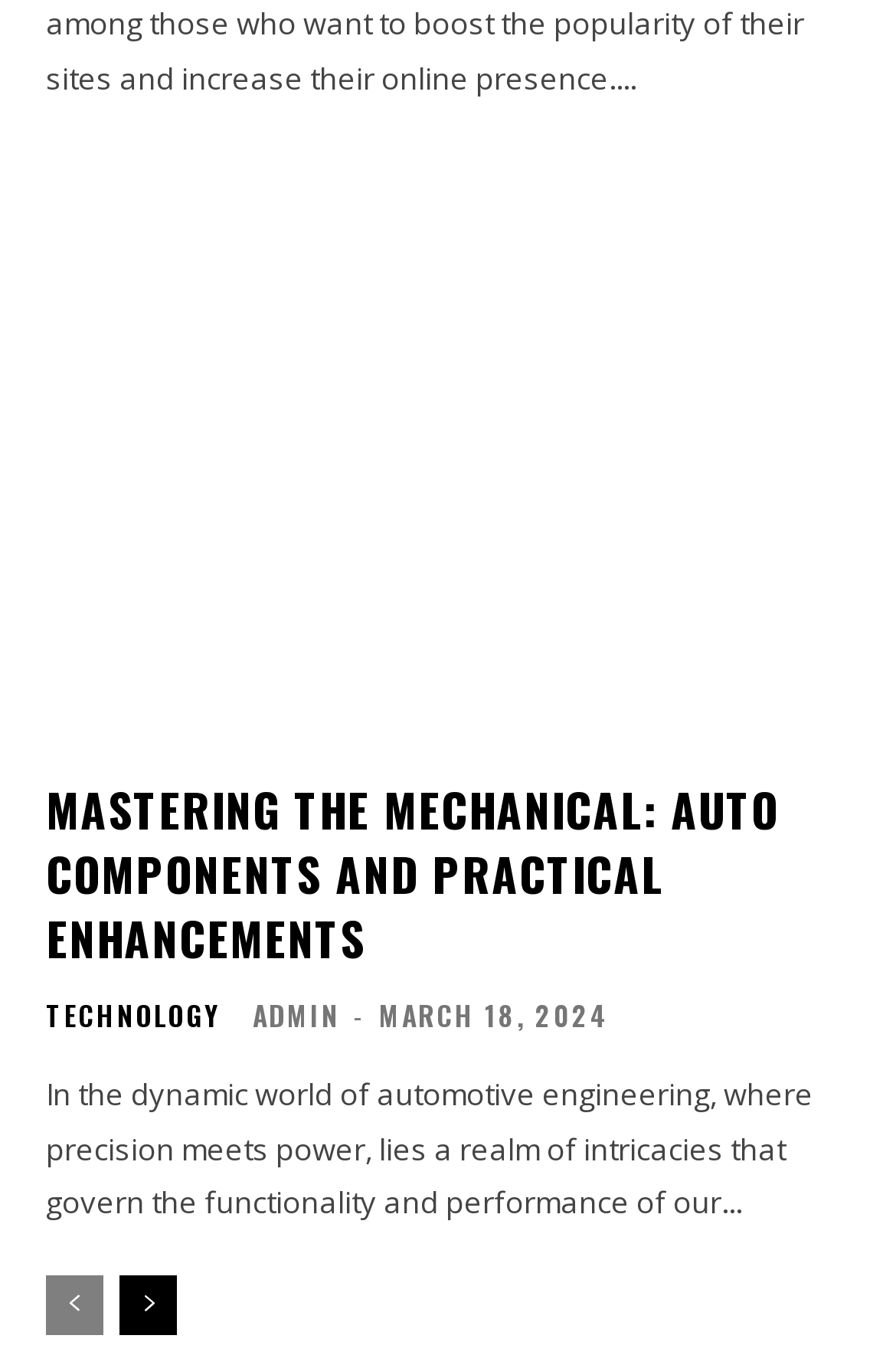Based on the image, provide a detailed response to the question:
What is the topic of the article?

The topic of the article can be inferred from the heading 'MASTERING THE MECHANICAL: AUTO COMPONENTS AND PRACTICAL ENHANCEMENTS' and the link with the same text, which suggests that the article is about mastering auto components and practical enhancements.